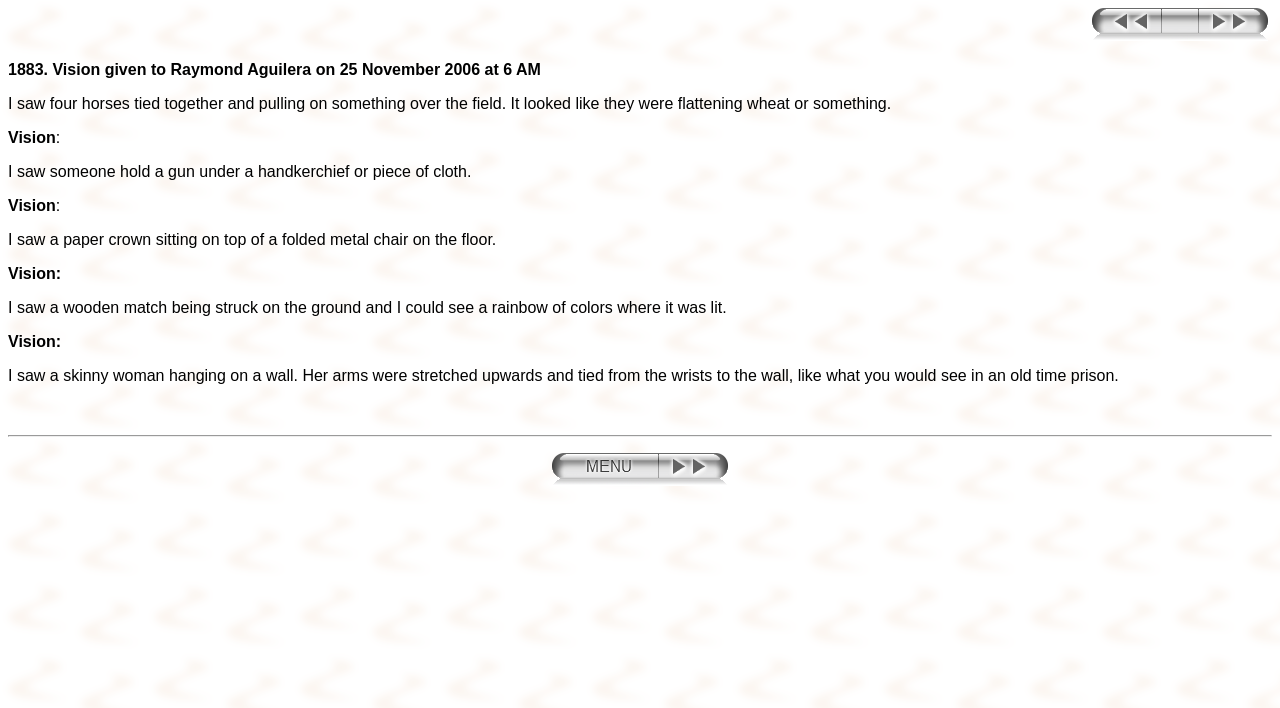Give a complete and precise description of the webpage's appearance.

The webpage appears to be a blog or article page with a title "1883" at the top. There are four links located at the top right corner of the page, each accompanied by a small image. 

Below the title, there is a block of text that describes a vision given to Raymond Aguilera on November 25, 2006. The text is divided into several paragraphs, each describing a different part of the vision. The paragraphs are arranged vertically, with the first paragraph starting from the top left corner of the page.

The first paragraph describes four horses tied together, pulling on something over a field. The second paragraph describes someone holding a gun under a handkerchief. The third paragraph describes a paper crown sitting on top of a folded metal chair on the floor. The fourth paragraph describes a wooden match being struck on the ground, with a rainbow of colors appearing where it was lit. The fifth paragraph describes a skinny woman hanging on a wall, with her arms stretched upwards and tied from the wrists to the wall.

Below the block of text, there is a horizontal separator line that spans the width of the page. 

Underneath the separator line, there are two more links, each accompanied by a small image, located side by side near the center of the page.